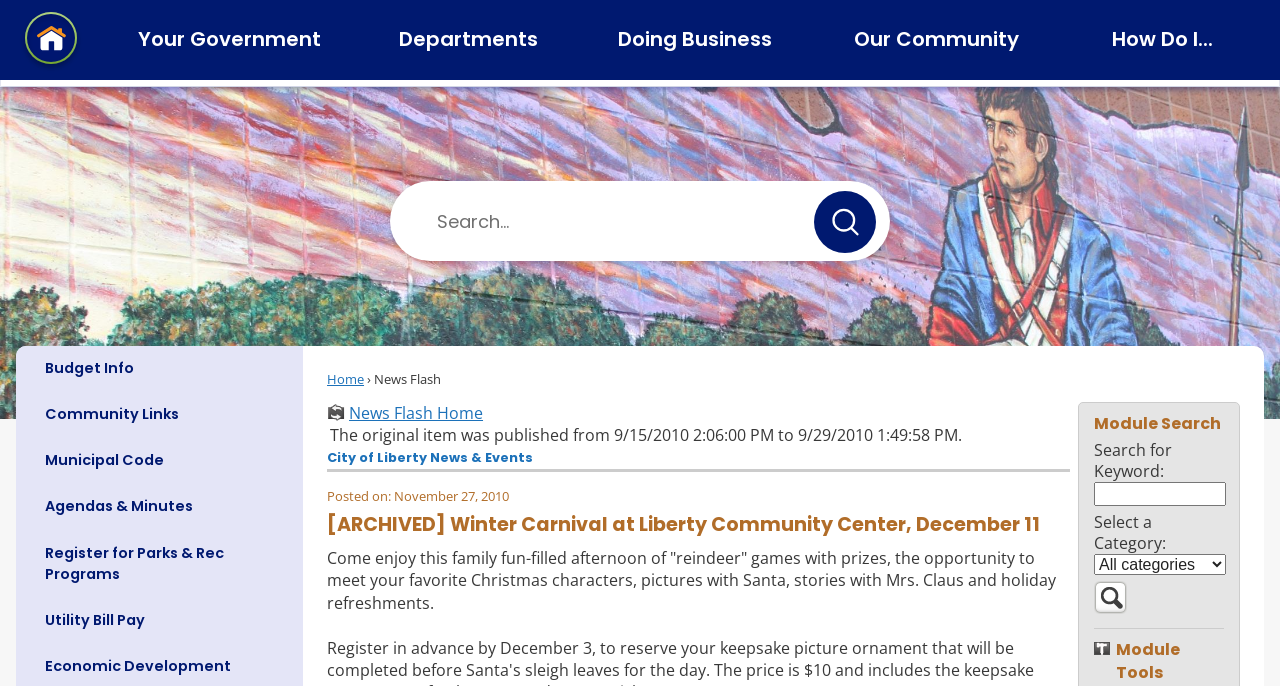Please indicate the bounding box coordinates of the element's region to be clicked to achieve the instruction: "Click Home Page graphic". Provide the coordinates as four float numbers between 0 and 1, i.e., [left, top, right, bottom].

[0.012, 0.008, 0.067, 0.11]